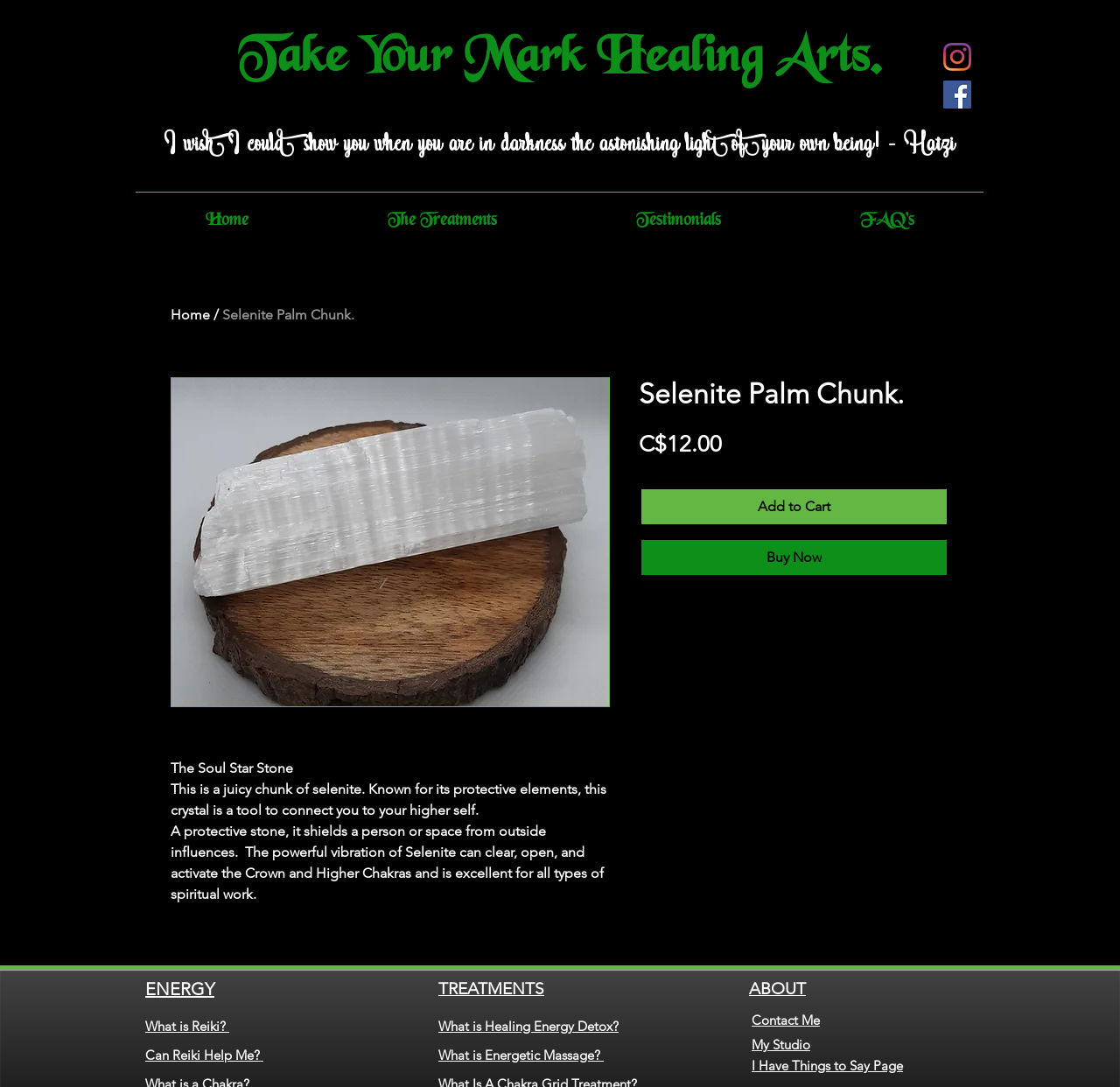What is the name of the crystal?
Could you answer the question with a detailed and thorough explanation?

The name of the crystal is mentioned in the text as 'The Soul Star Stone' and 'Selenite Palm Chunk.' which is a type of crystal known for its protective elements.